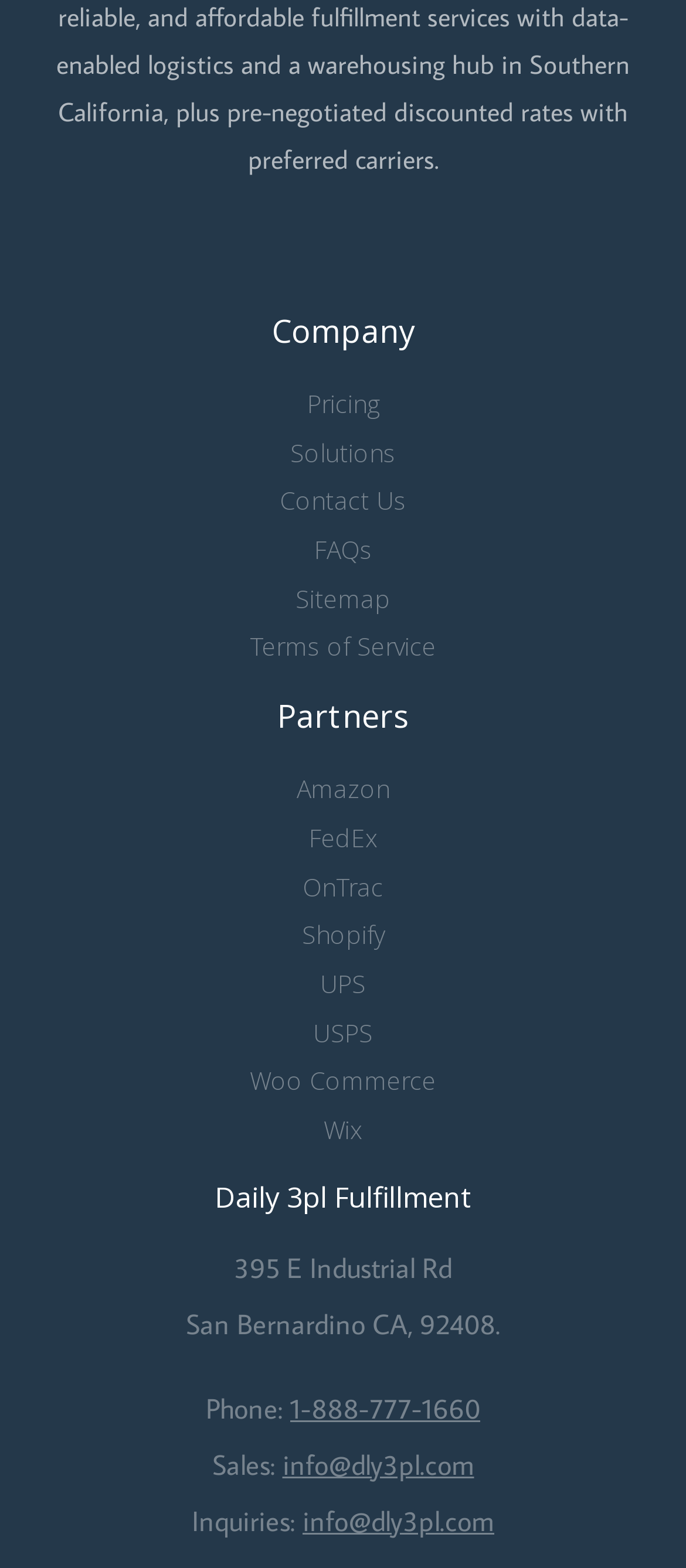Determine the bounding box coordinates for the area that should be clicked to carry out the following instruction: "View Partners".

[0.067, 0.446, 0.933, 0.467]